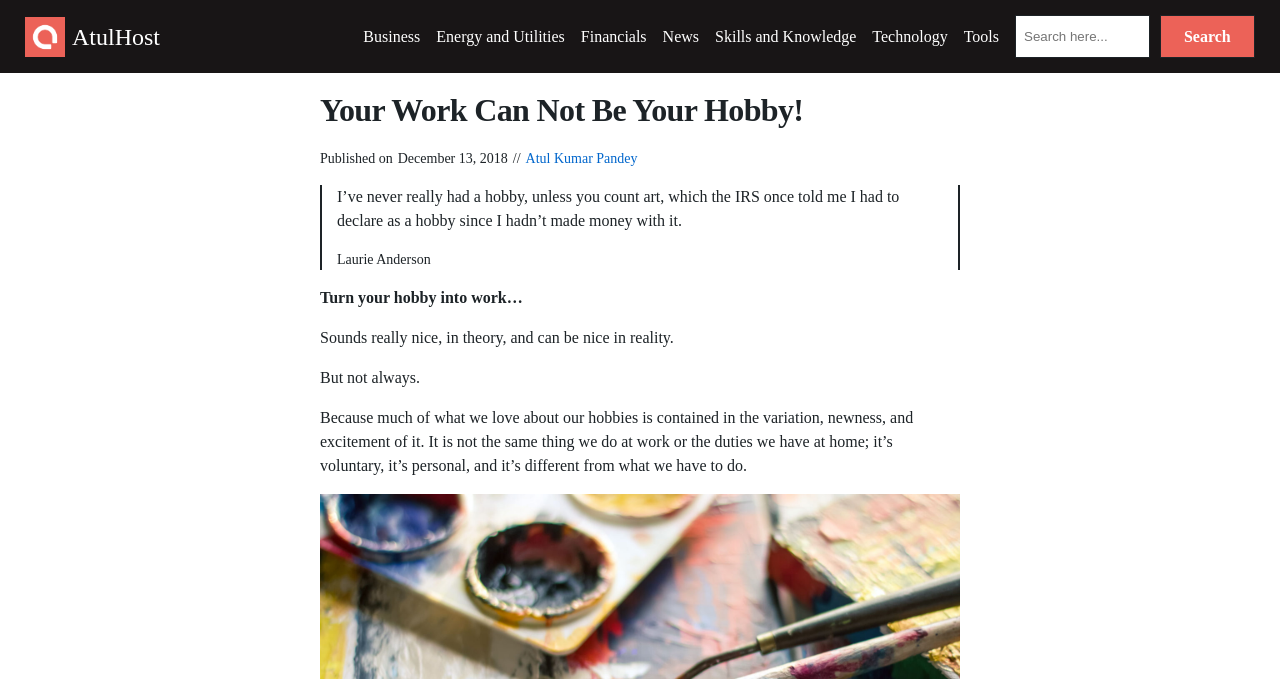What is the category of the article?
Based on the image, give a one-word or short phrase answer.

Skills and Knowledge